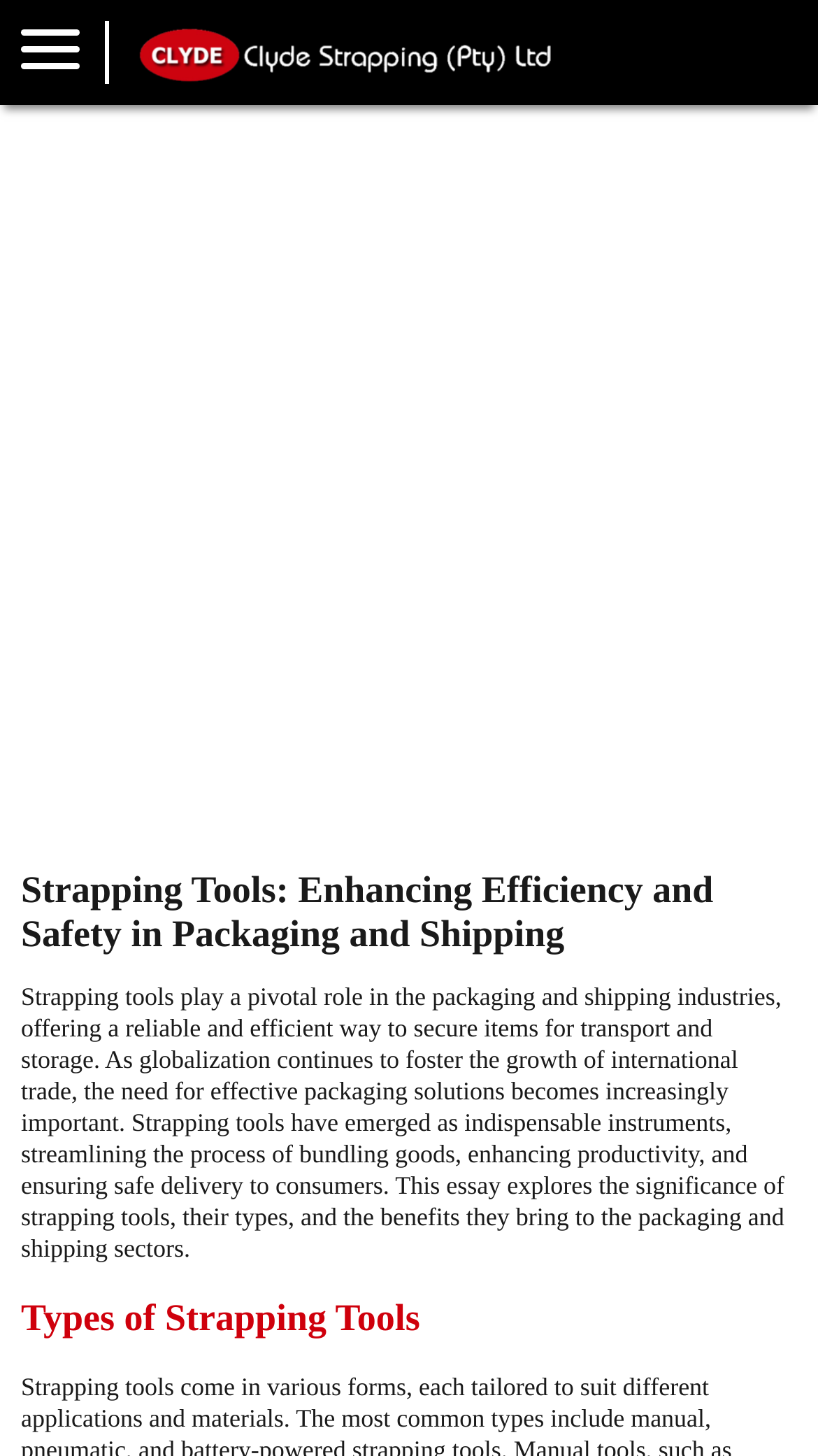Please provide the bounding box coordinate of the region that matches the element description: Health. Coordinates should be in the format (top-left x, top-left y, bottom-right x, bottom-right y) and all values should be between 0 and 1.

None